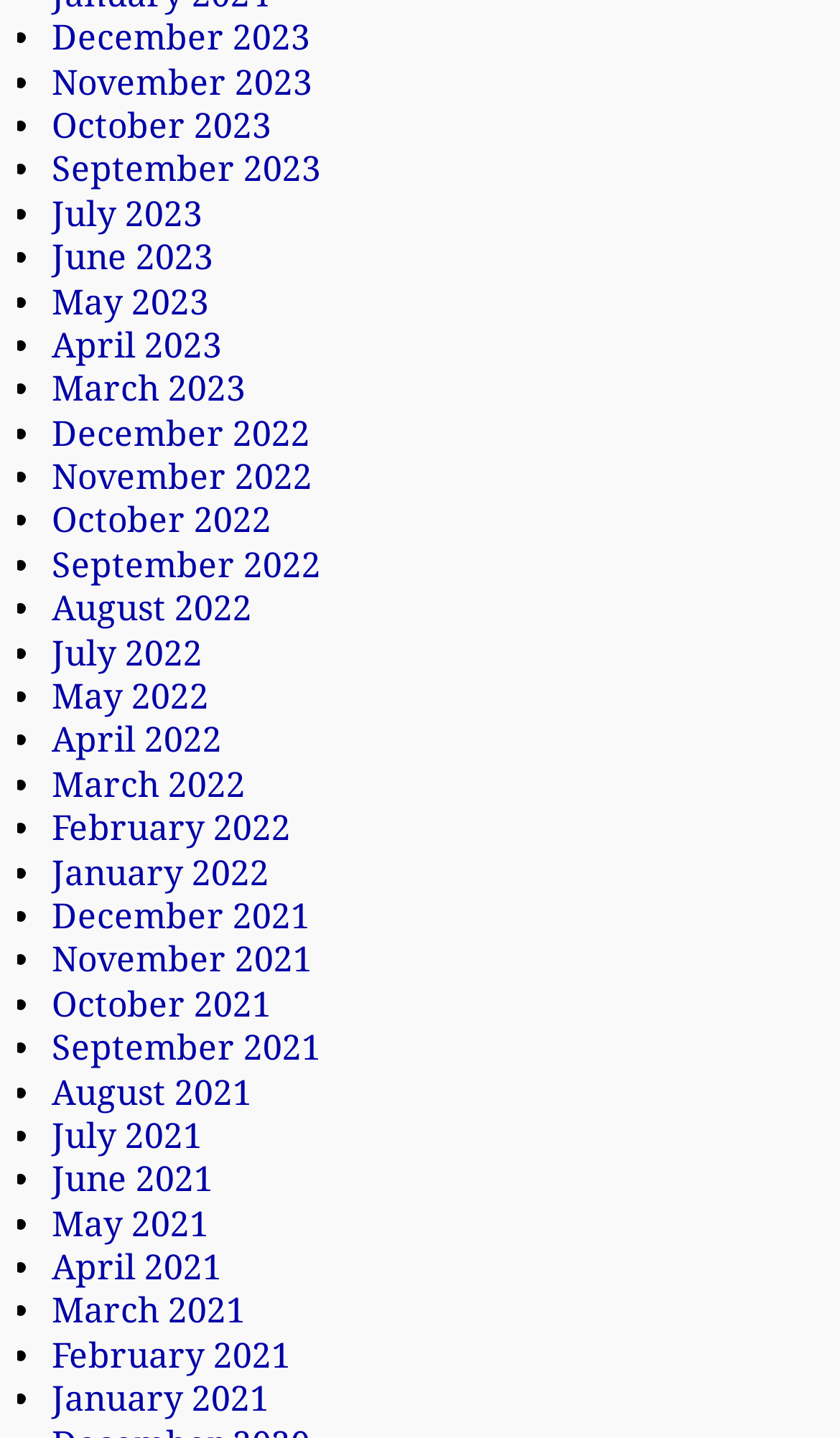Are there any months from 2020?
Based on the image, please offer an in-depth response to the question.

I examined the list of links and did not find any months from 2020.